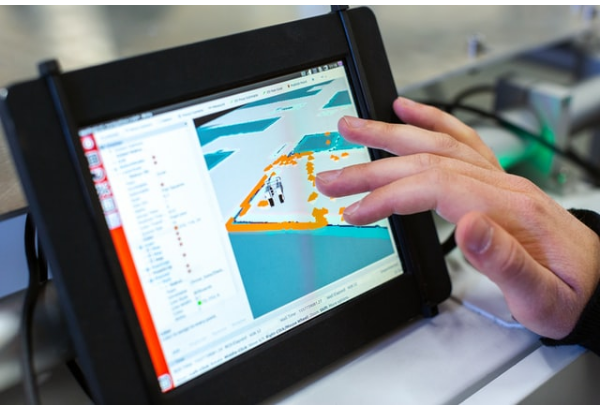What is the purpose of the CRM tool in wholesale distribution?
Answer the question with a detailed explanation, including all necessary information.

The CRM tool is utilized in wholesale distribution to connect manufacturers and retailers, enabling effective management of customer relationships and streamlined operations. This technology ensures quick supply accessibility and informed decision-making, ultimately leading to optimized distribution networks and efficient addressing of customer needs.